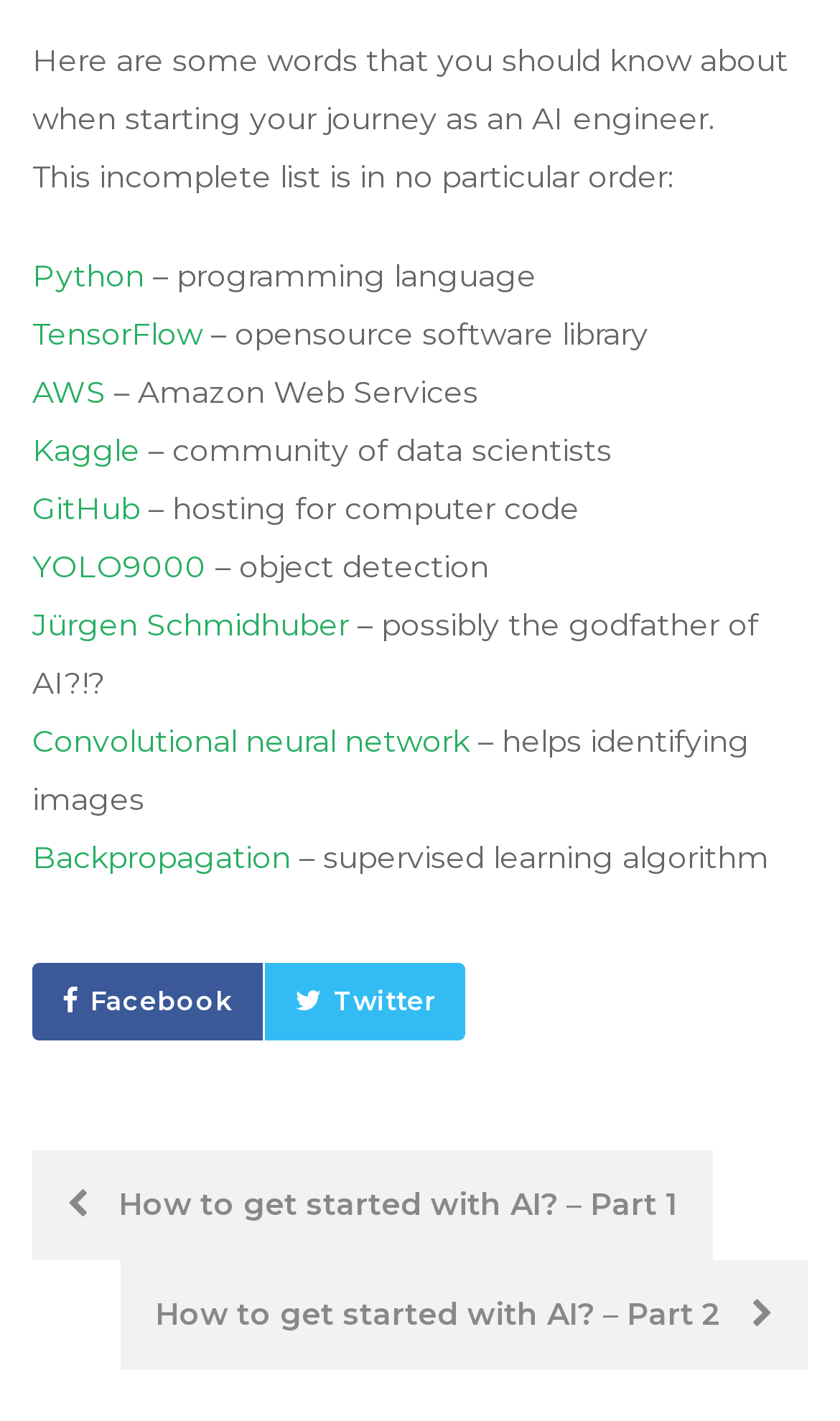Pinpoint the bounding box coordinates of the clickable element needed to complete the instruction: "Learn about Convolutional neural network". The coordinates should be provided as four float numbers between 0 and 1: [left, top, right, bottom].

[0.038, 0.508, 0.559, 0.535]